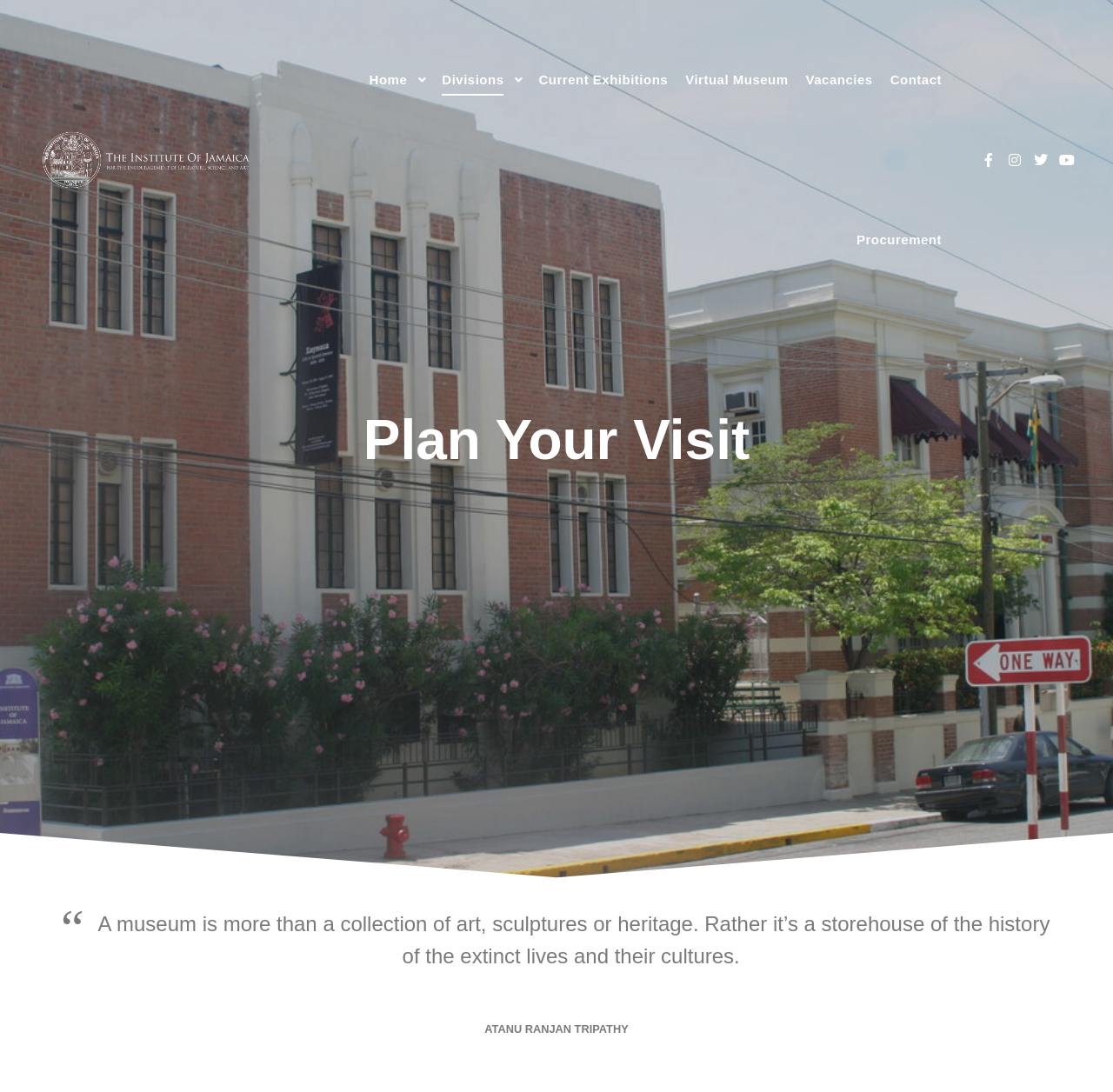Find and indicate the bounding box coordinates of the region you should select to follow the given instruction: "View Current Exhibitions".

[0.476, 0.0, 0.608, 0.146]